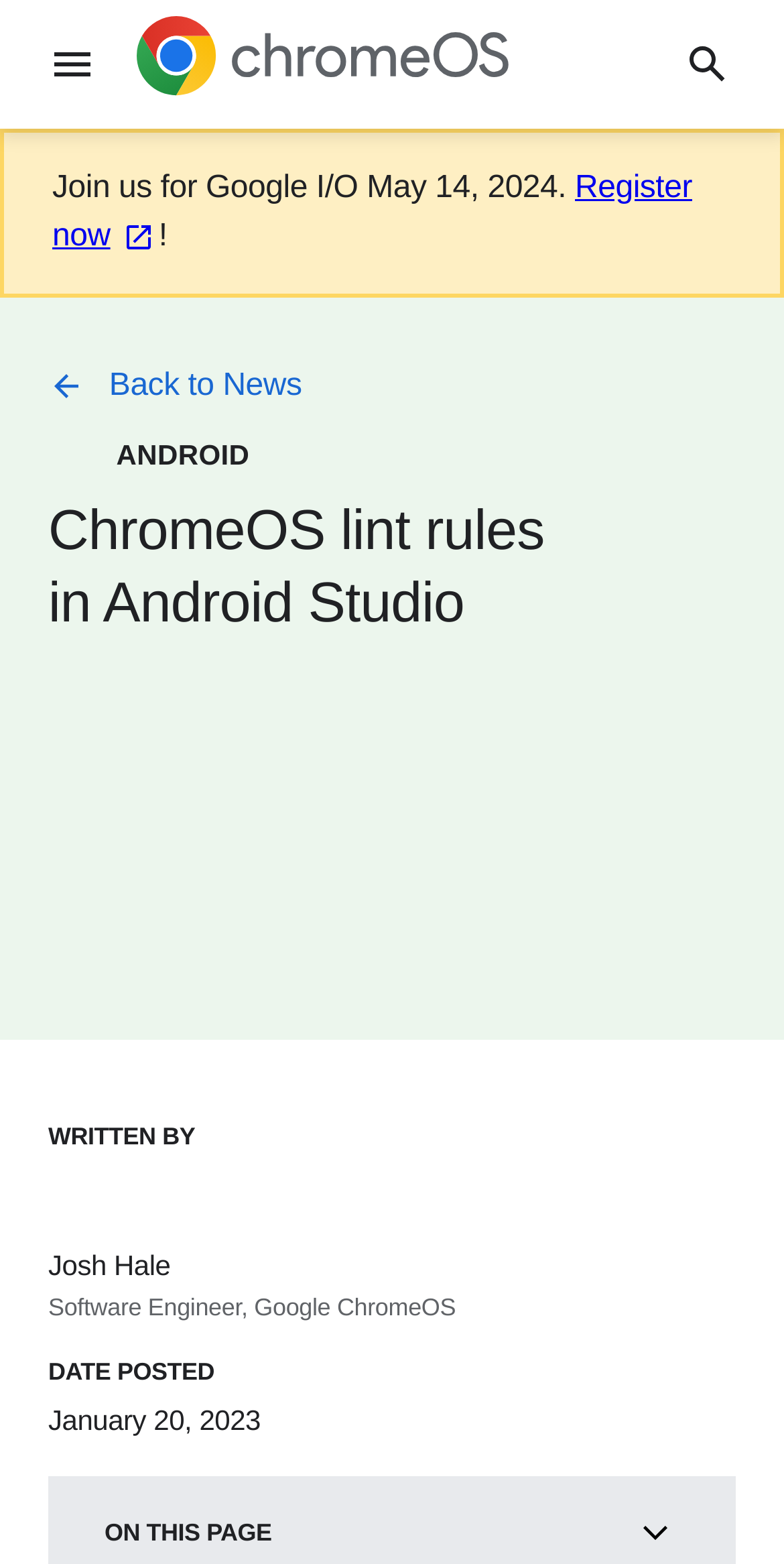Provide the bounding box coordinates of the HTML element described by the text: "aria-label="Menu"". The coordinates should be in the format [left, top, right, bottom] with values between 0 and 1.

[0.051, 0.026, 0.133, 0.057]